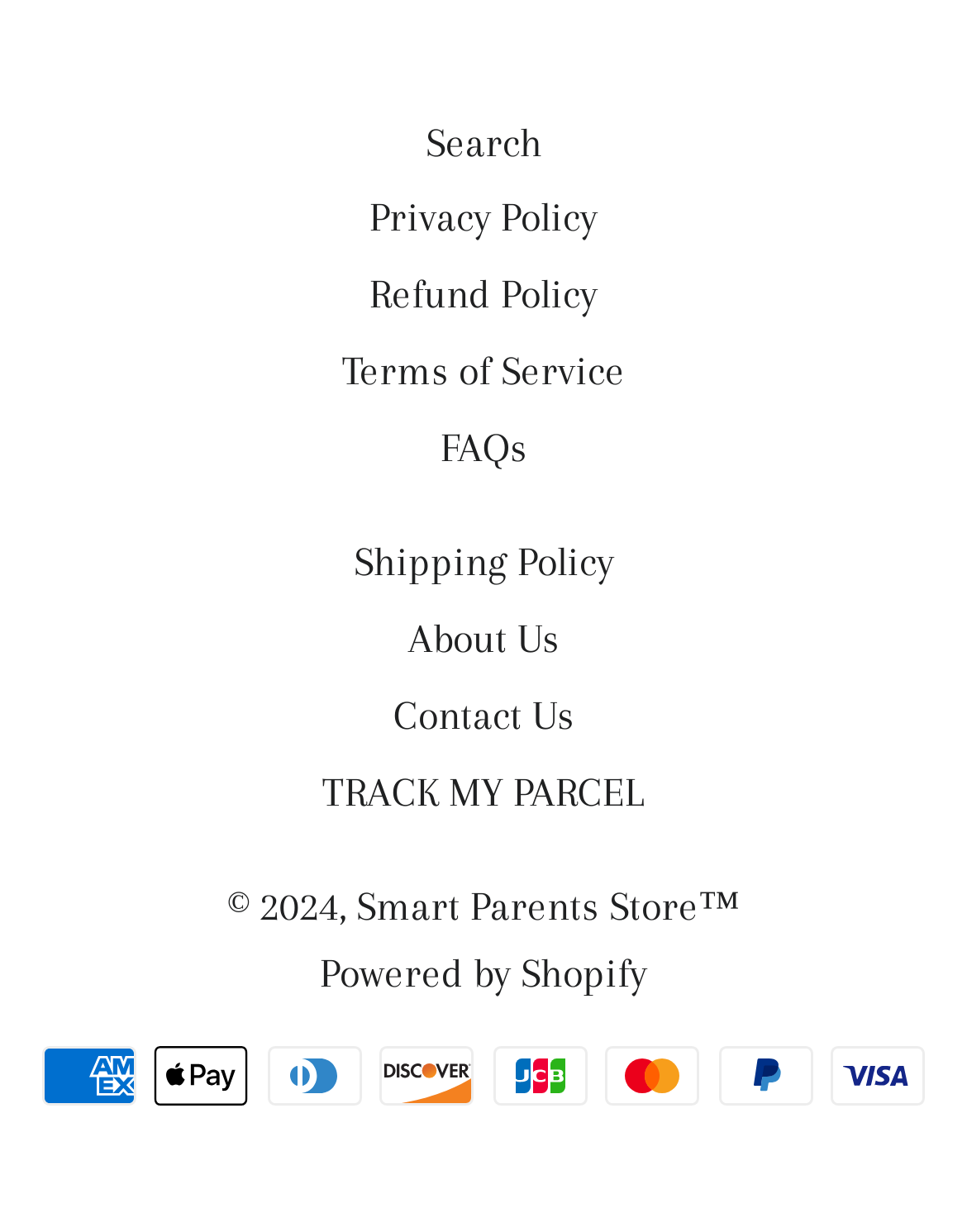What is the copyright year?
Refer to the image and give a detailed response to the question.

The copyright year can be found at the bottom of the webpage, where it says '© 2024, Smart Parents Store™'. This indicates that the copyright year is 2024.